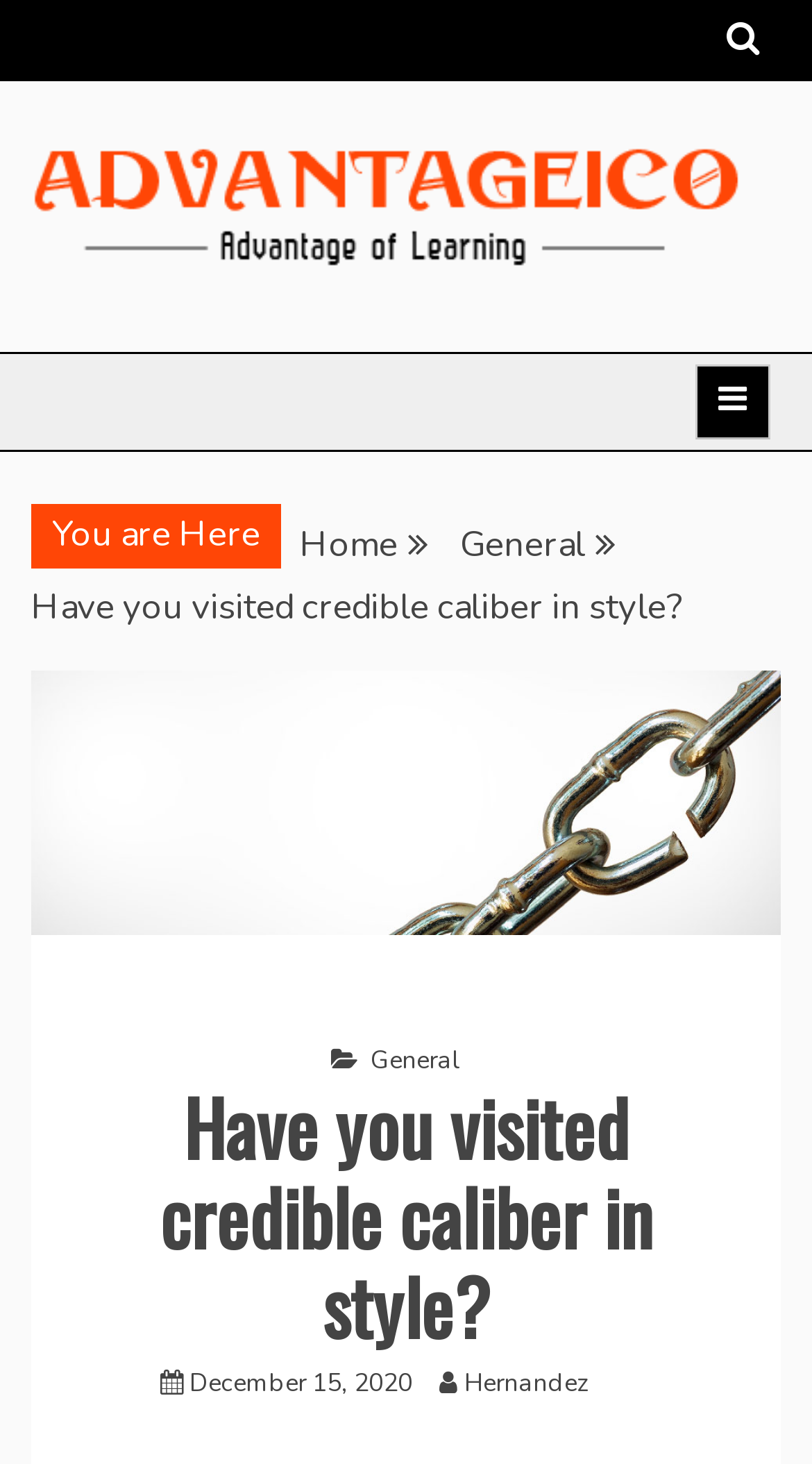Find the bounding box coordinates for the HTML element specified by: "Home".

None